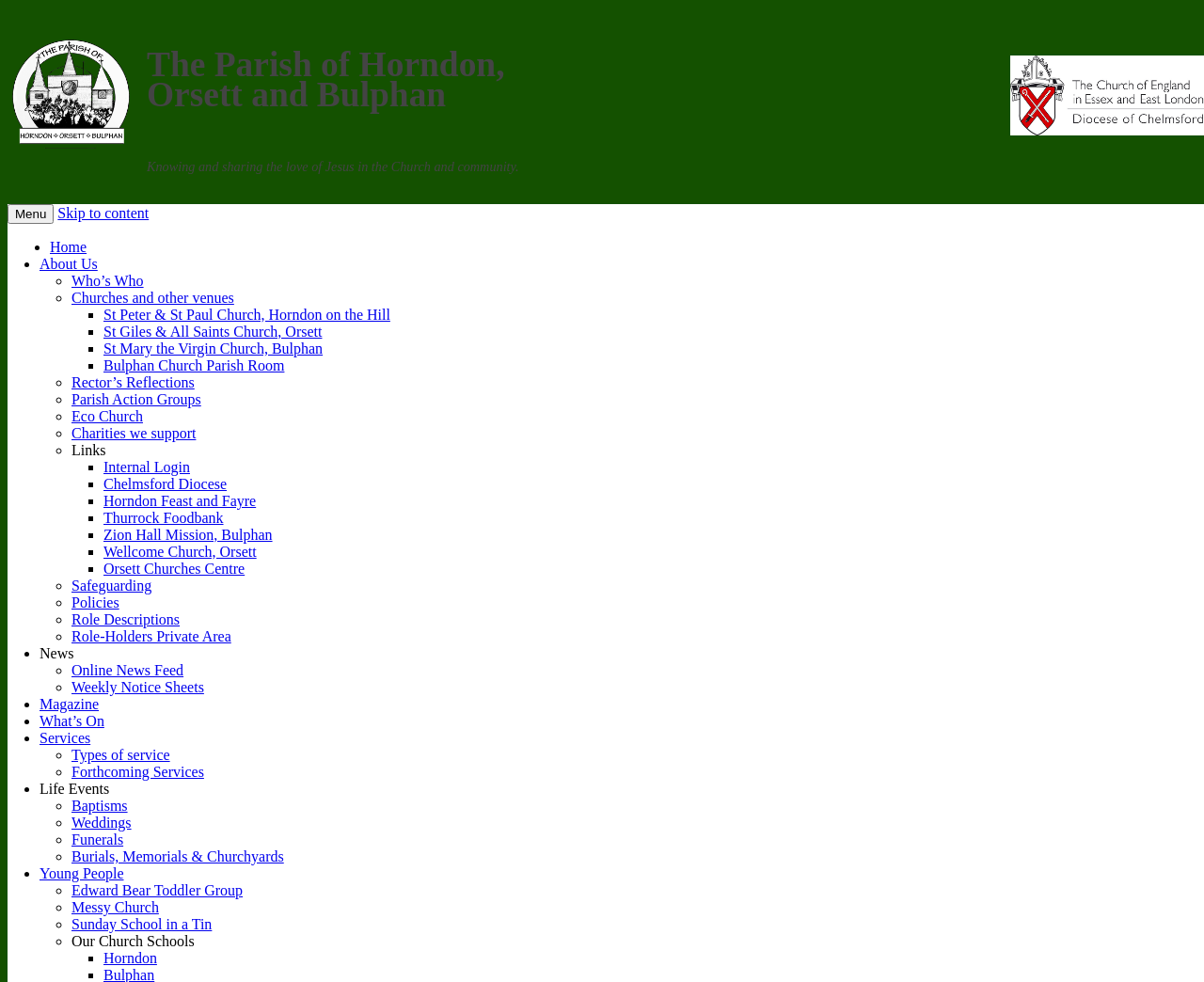Determine the bounding box coordinates for the clickable element to execute this instruction: "View properties in Bangkok". Provide the coordinates as four float numbers between 0 and 1, i.e., [left, top, right, bottom].

None